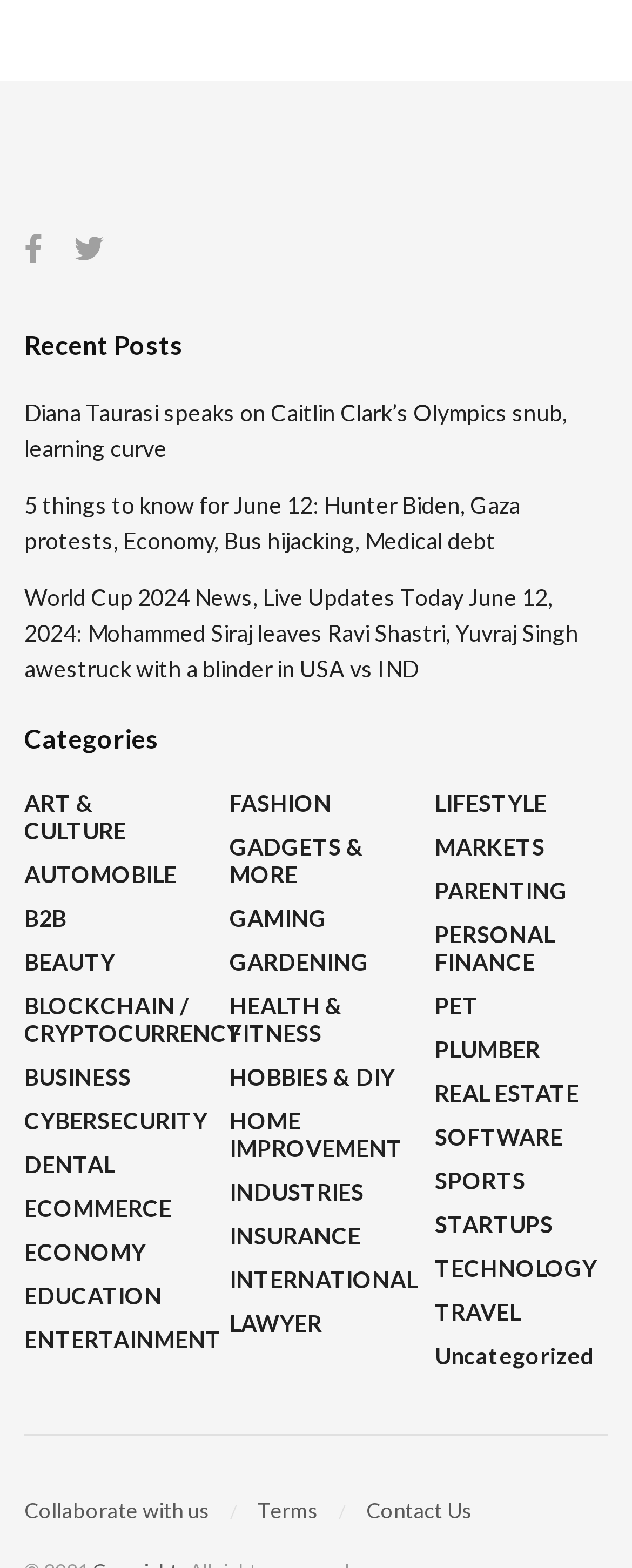Using the provided element description, identify the bounding box coordinates as (top-left x, top-left y, bottom-right x, bottom-right y). Ensure all values are between 0 and 1. Description: GADGETS & MORE

[0.363, 0.531, 0.637, 0.567]